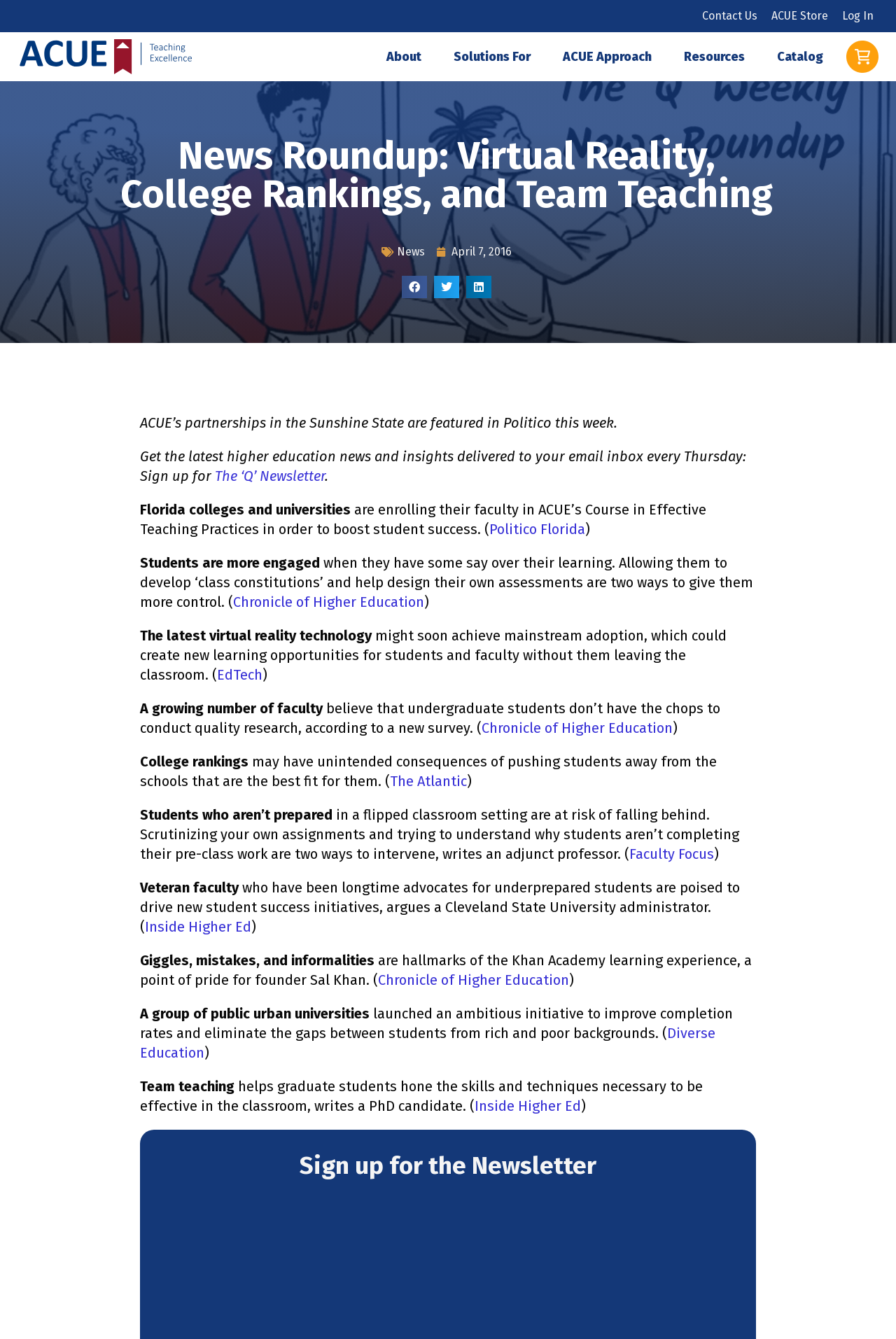What is the purpose of the 'Sign up for the Newsletter' section?
Utilize the information in the image to give a detailed answer to the question.

I found the answer by reading the text content of the static text elements above the 'Sign up for the Newsletter' heading and understanding the context of the webpage.